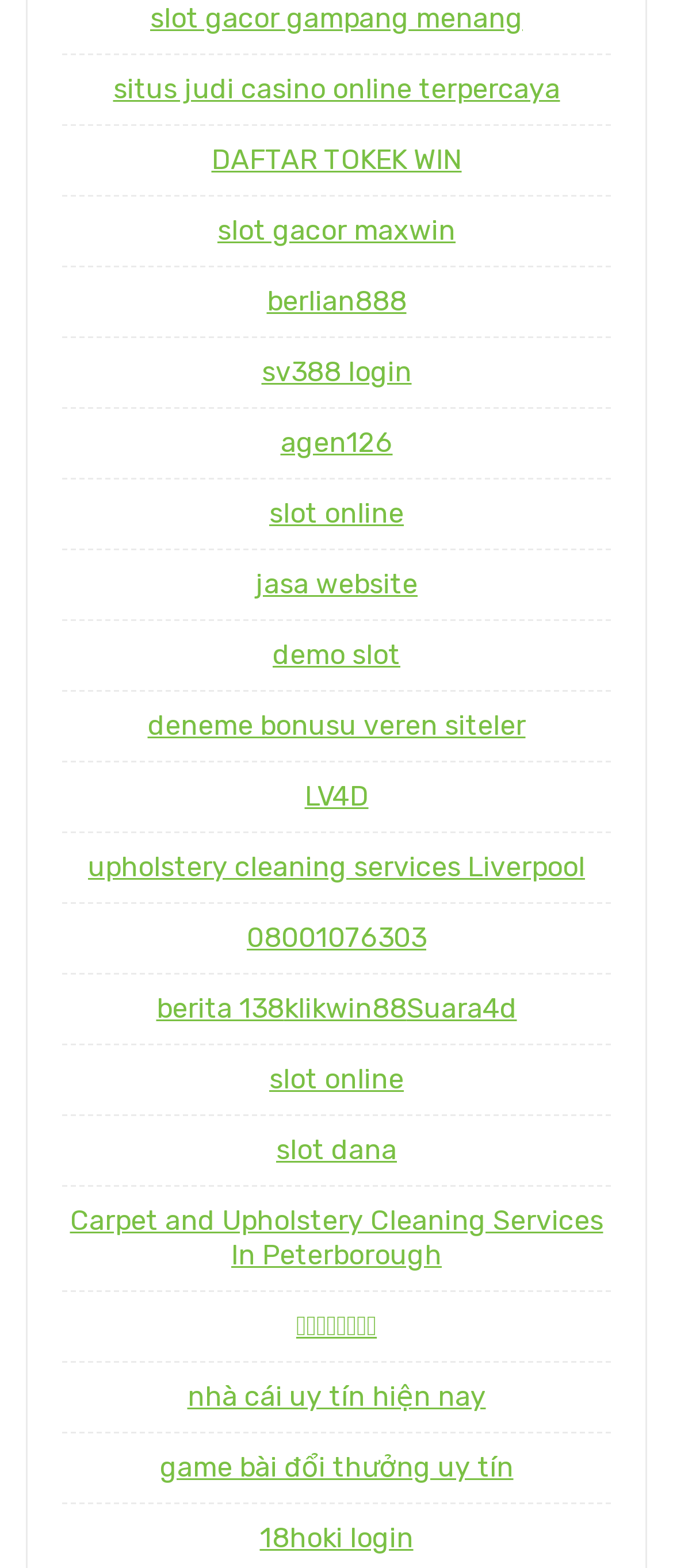Provide a one-word or short-phrase response to the question:
How many list items are on the webpage?

3